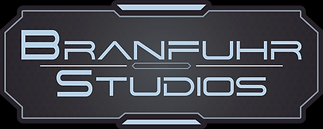Answer the question below using just one word or a short phrase: 
What is the color of the background in the logo?

Dark